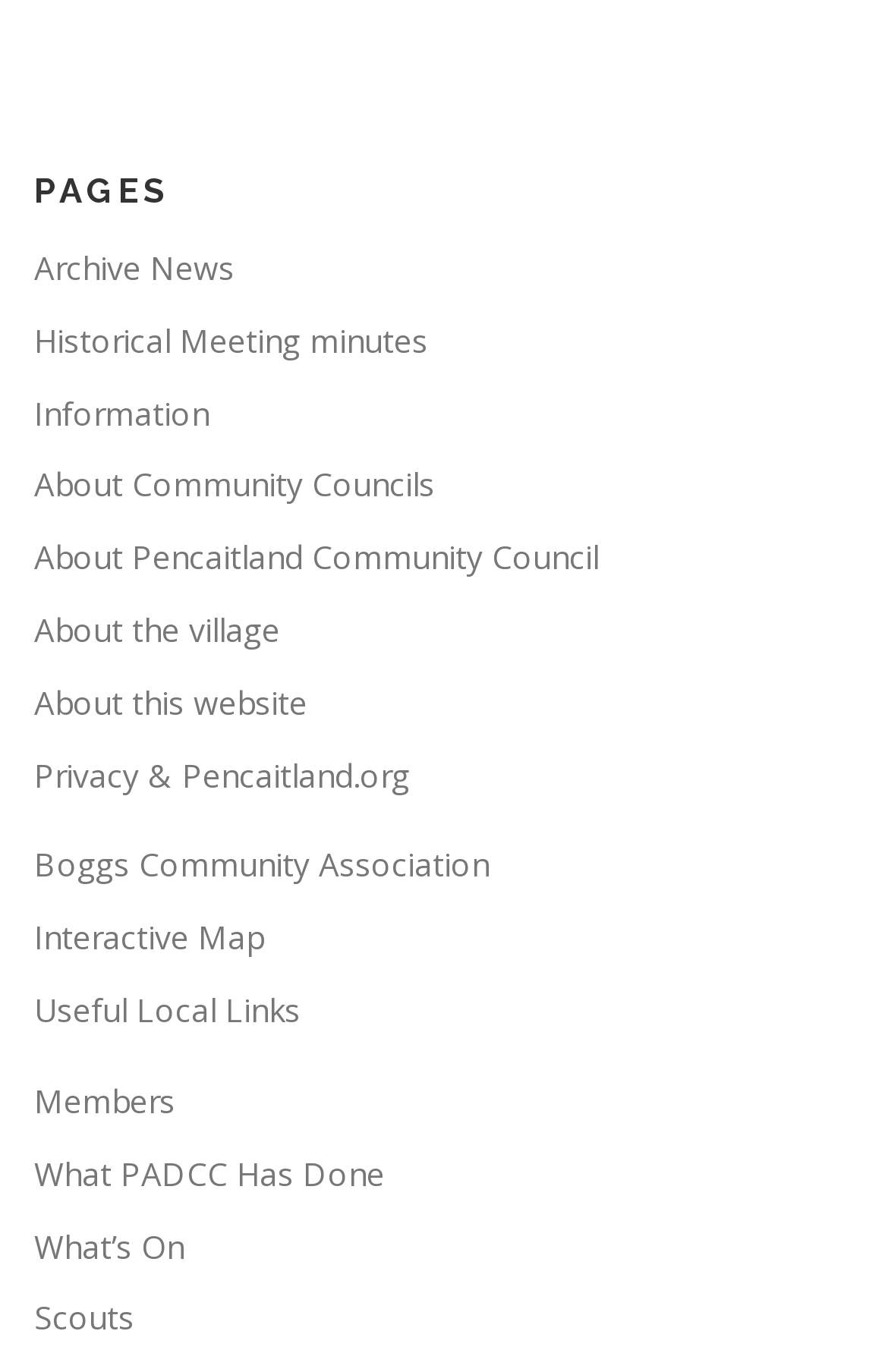Please find and report the bounding box coordinates of the element to click in order to perform the following action: "Learn about the village". The coordinates should be expressed as four float numbers between 0 and 1, in the format [left, top, right, bottom].

[0.038, 0.443, 0.315, 0.475]